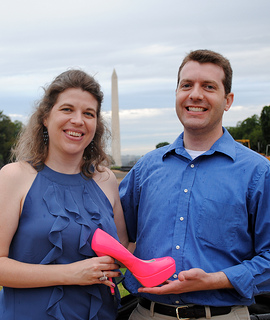Use a single word or phrase to answer the question: 
What do Jocelyn and Brian hold up?

a vibrant pink high heel